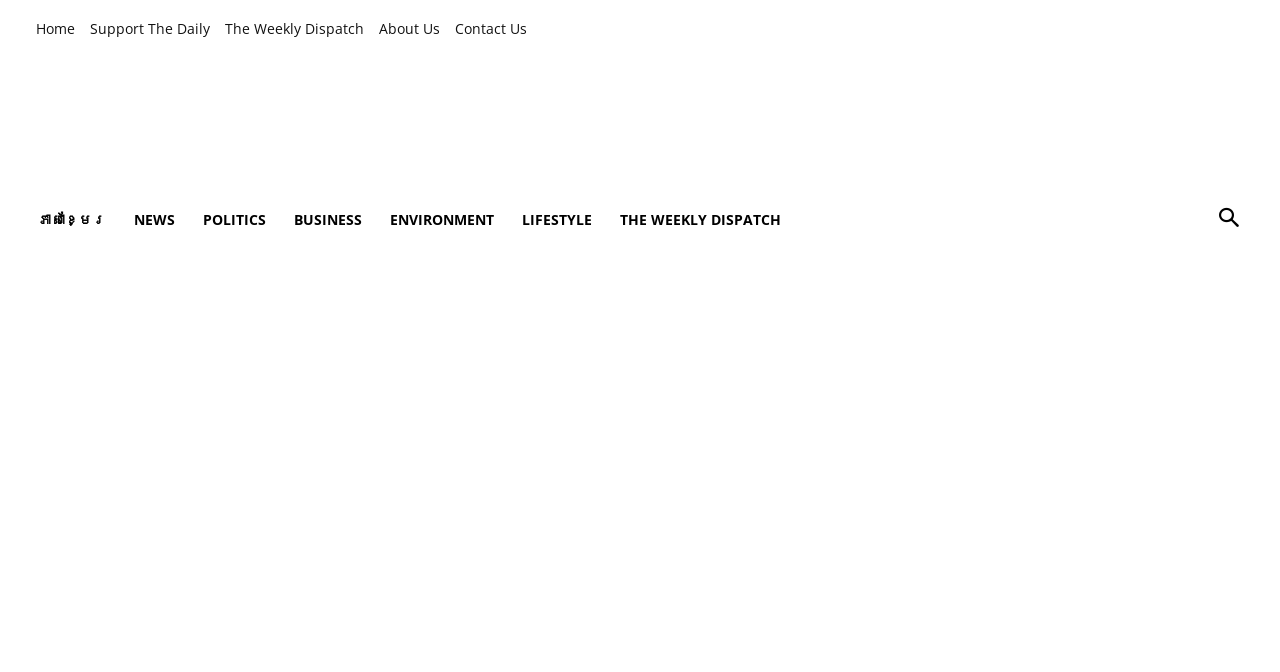How many links are there in the top navigation bar?
Provide a detailed and extensive answer to the question.

I counted the number of links in the top navigation bar, which are 'Home', 'Support The Daily', 'The Weekly Dispatch', 'About Us', and 'Contact Us'. There are 5 links in total.